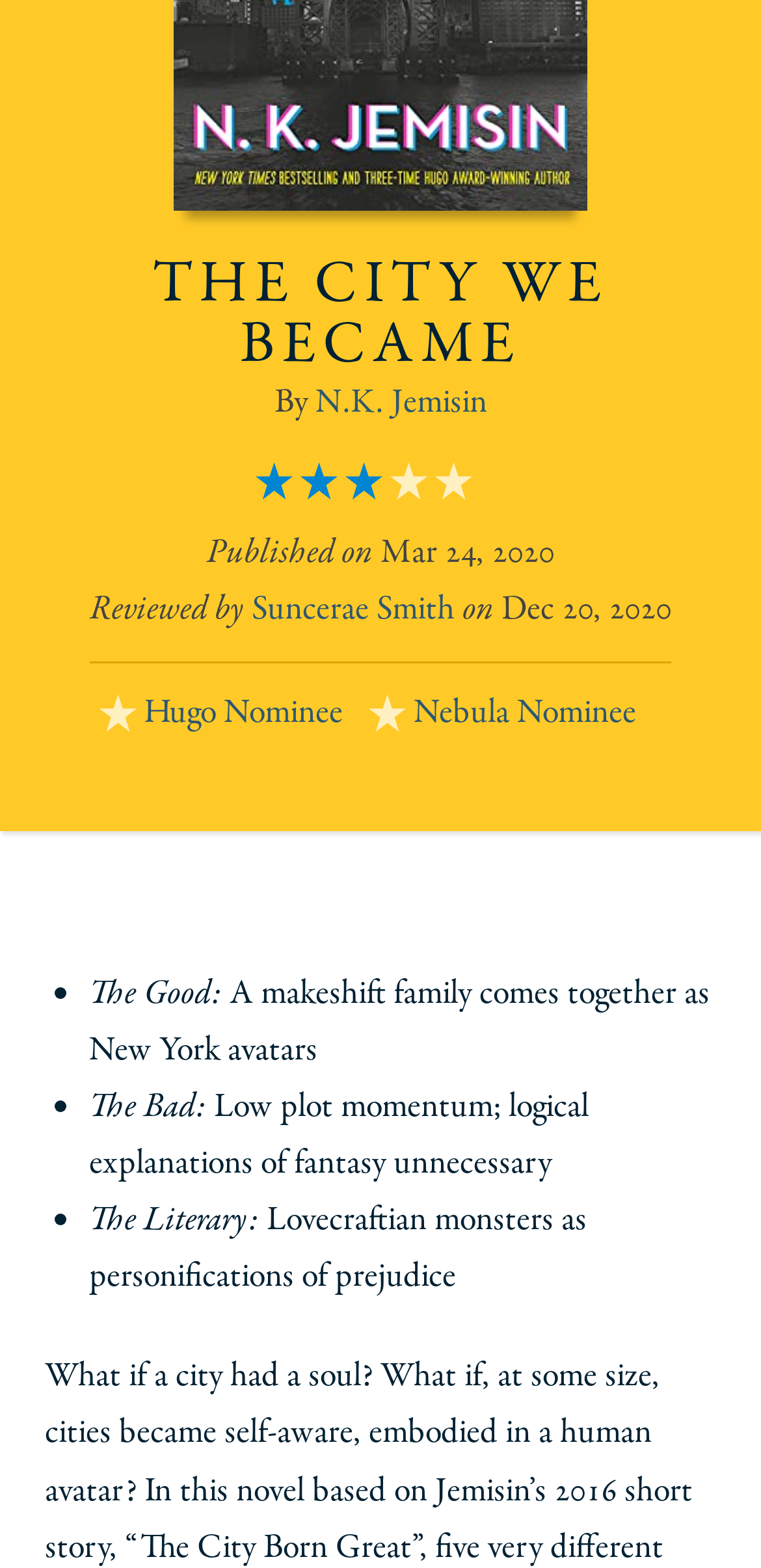Please locate the UI element described by "Suncerae Smith" and provide its bounding box coordinates.

[0.331, 0.374, 0.597, 0.403]